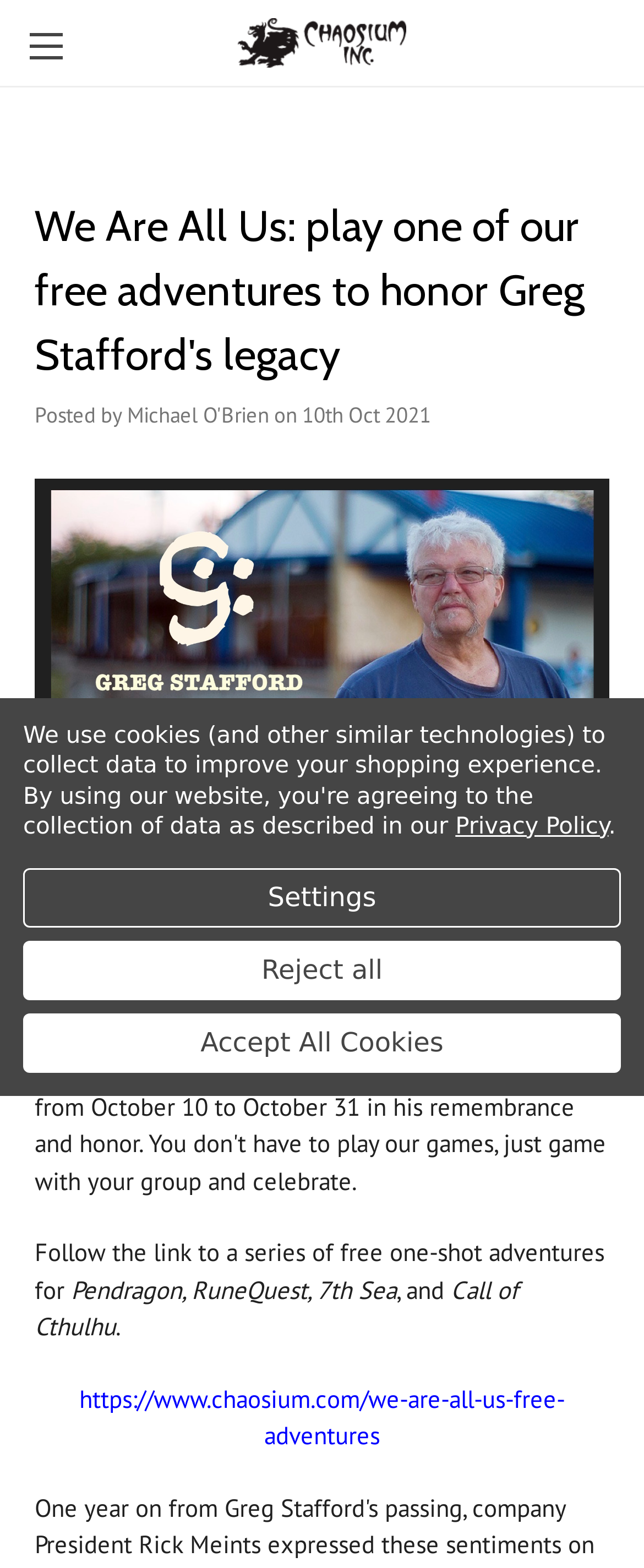Extract the main title from the webpage and generate its text.

We Are All Us: play one of our free adventures to honor Greg Stafford's legacy